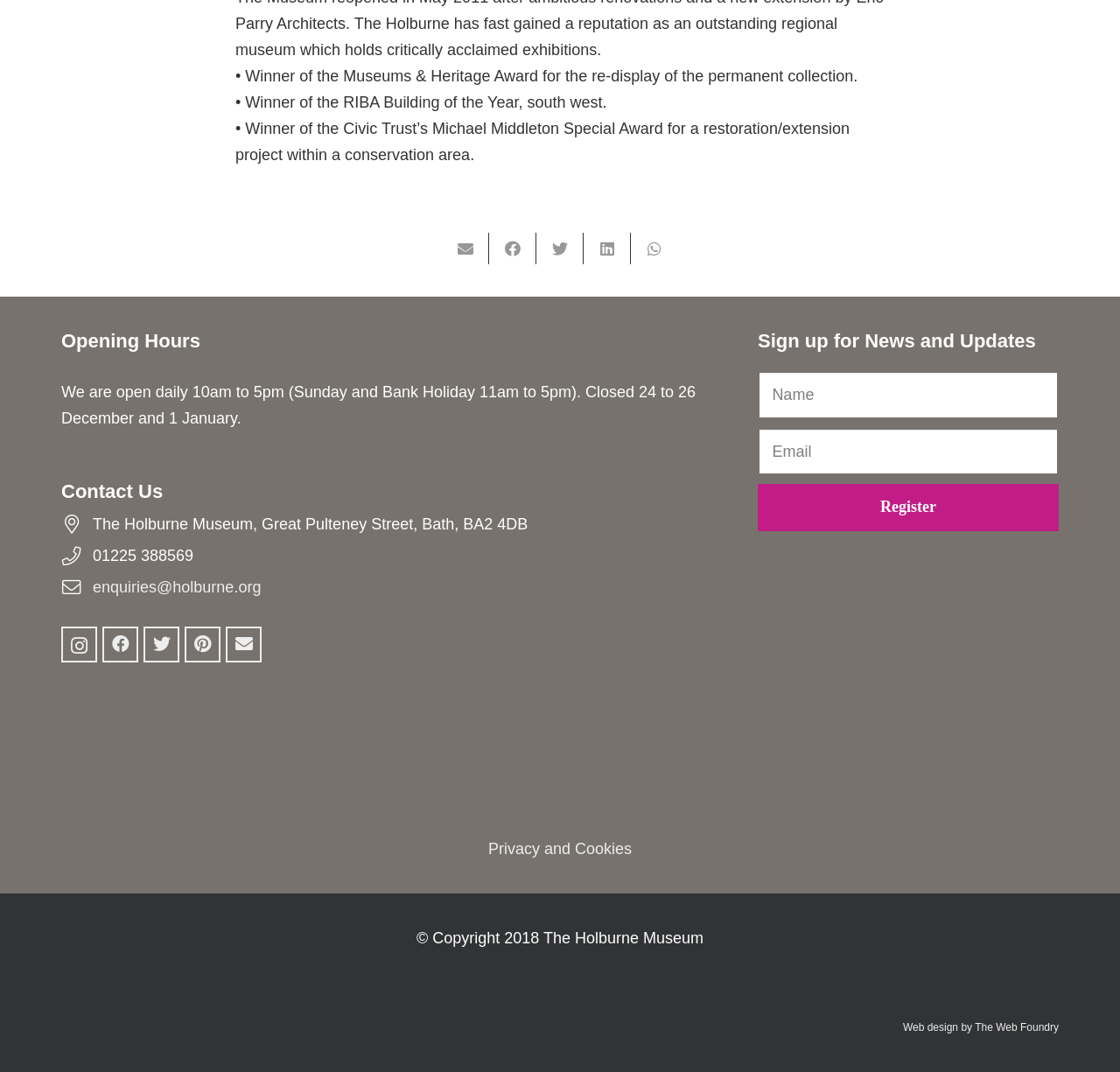Please identify the bounding box coordinates of the element's region that needs to be clicked to fulfill the following instruction: "Sign up for news and updates". The bounding box coordinates should consist of four float numbers between 0 and 1, i.e., [left, top, right, bottom].

[0.677, 0.346, 0.945, 0.391]